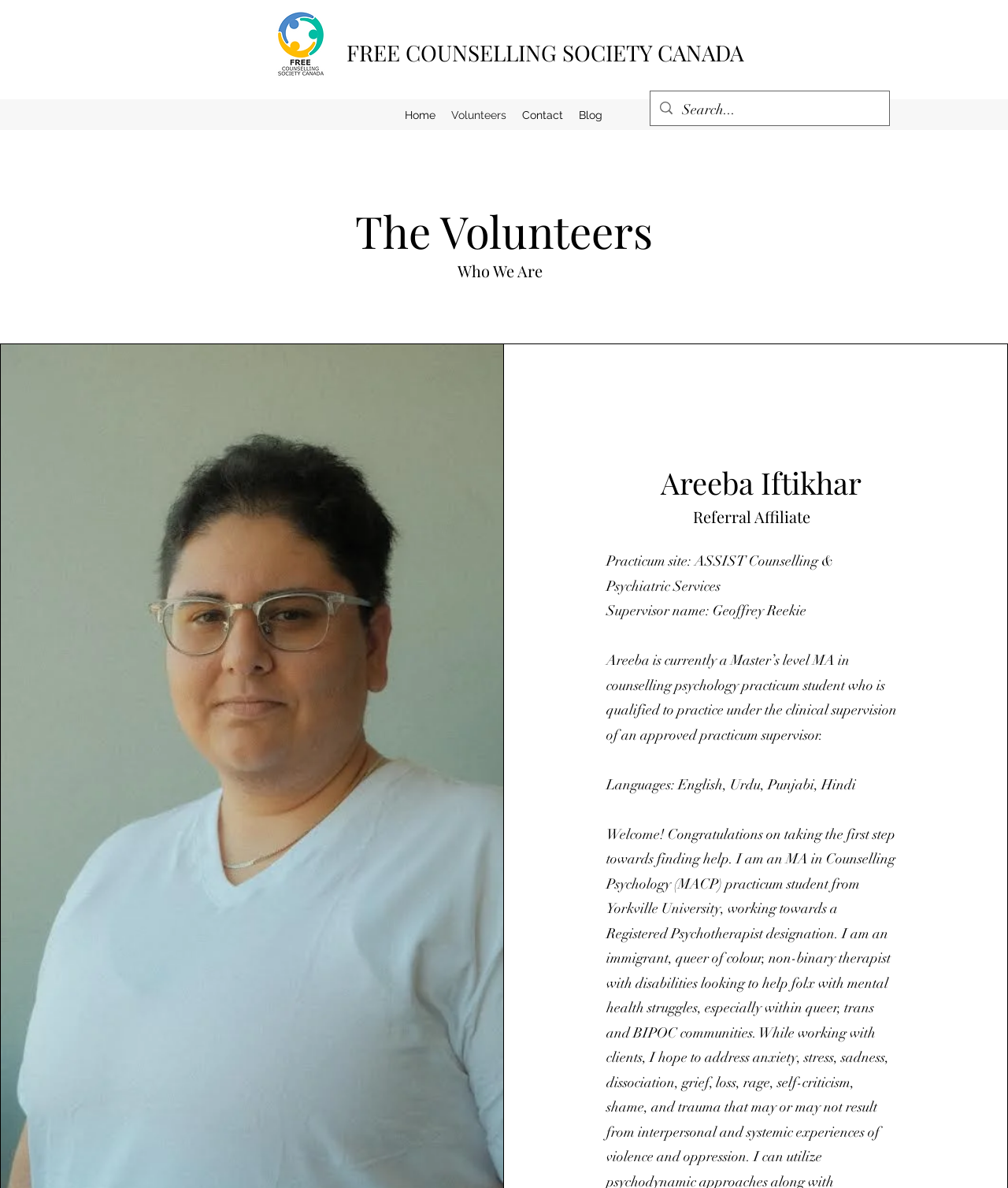Locate the bounding box of the user interface element based on this description: "aria-label="Search..." name="q" placeholder="Search..."".

[0.677, 0.077, 0.849, 0.108]